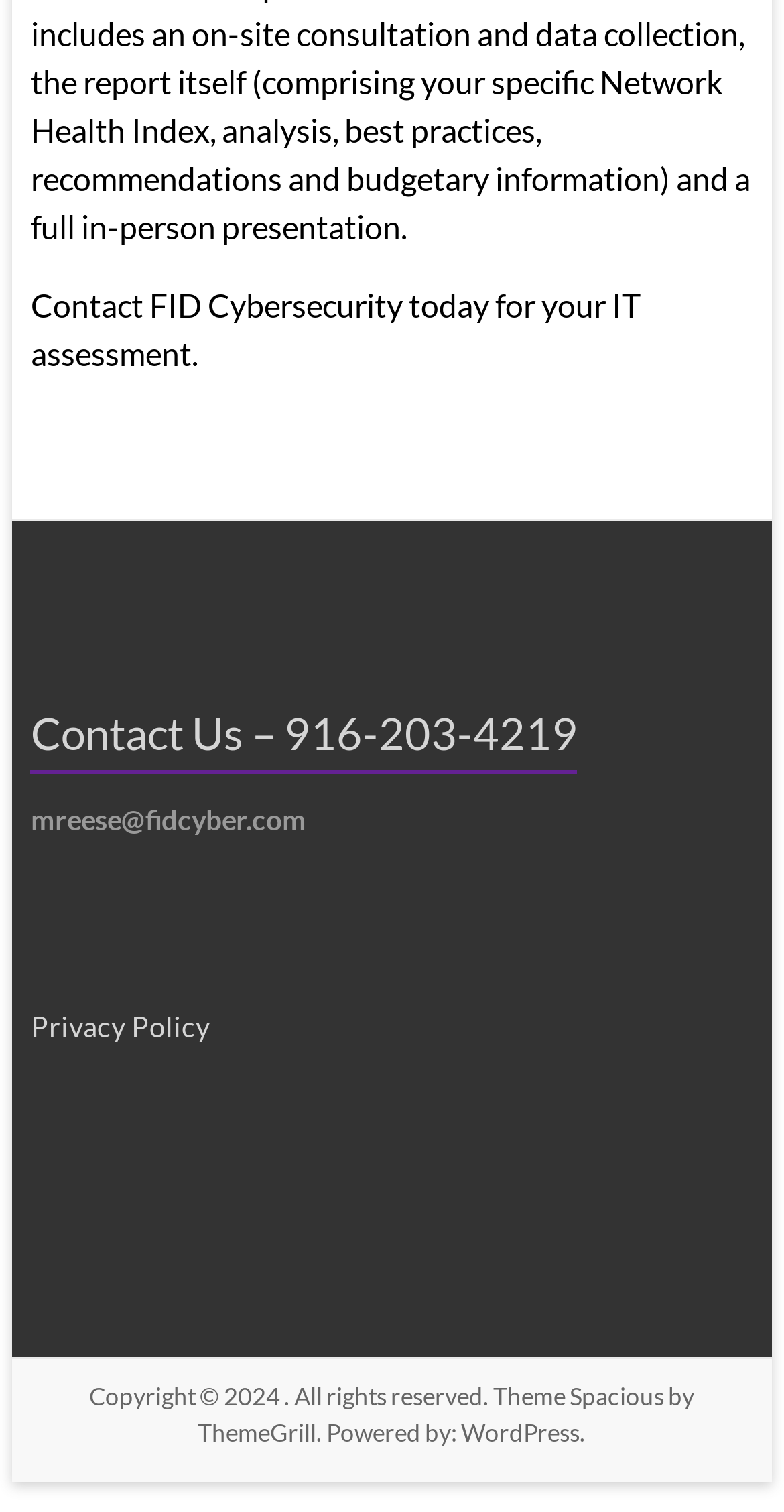What is the year of copyright for the website?
Can you offer a detailed and complete answer to this question?

The year of copyright can be found at the bottom of the webpage, which is a static text element with the text 'Copyright © 2024'.